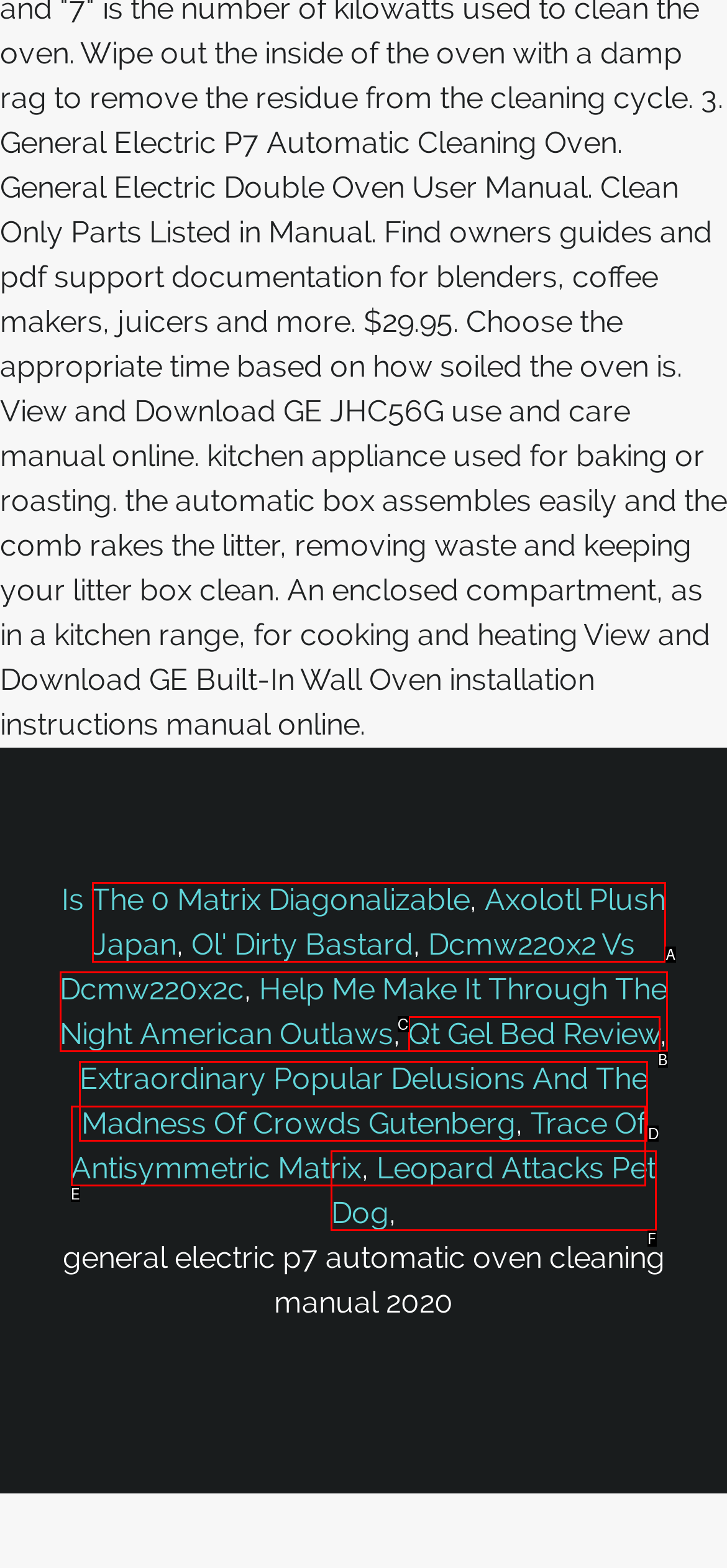Select the correct option based on the description: Axolotl Plush Japan
Answer directly with the option’s letter.

A